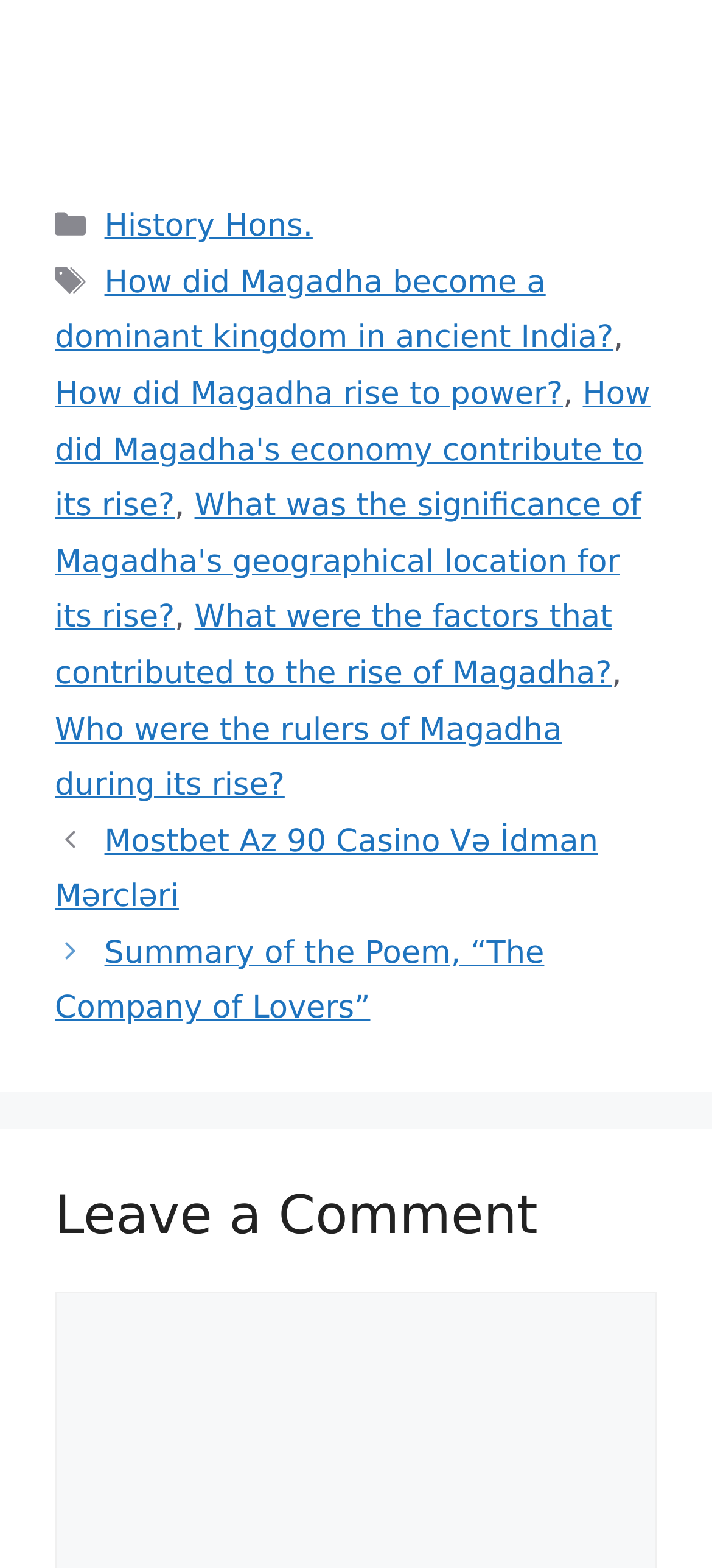Determine the bounding box for the UI element as described: "History Hons.". The coordinates should be represented as four float numbers between 0 and 1, formatted as [left, top, right, bottom].

[0.147, 0.133, 0.439, 0.156]